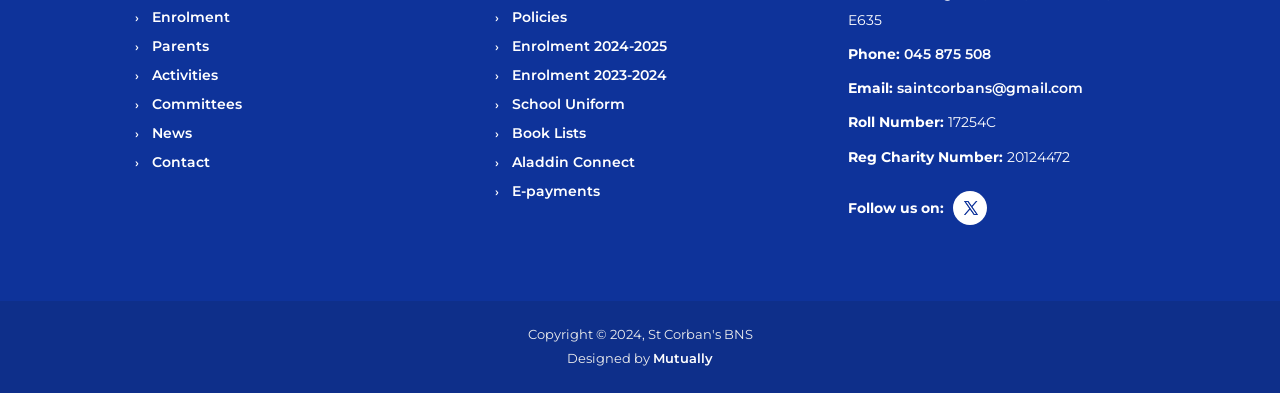What is the roll number of the school?
From the screenshot, provide a brief answer in one word or phrase.

17254C